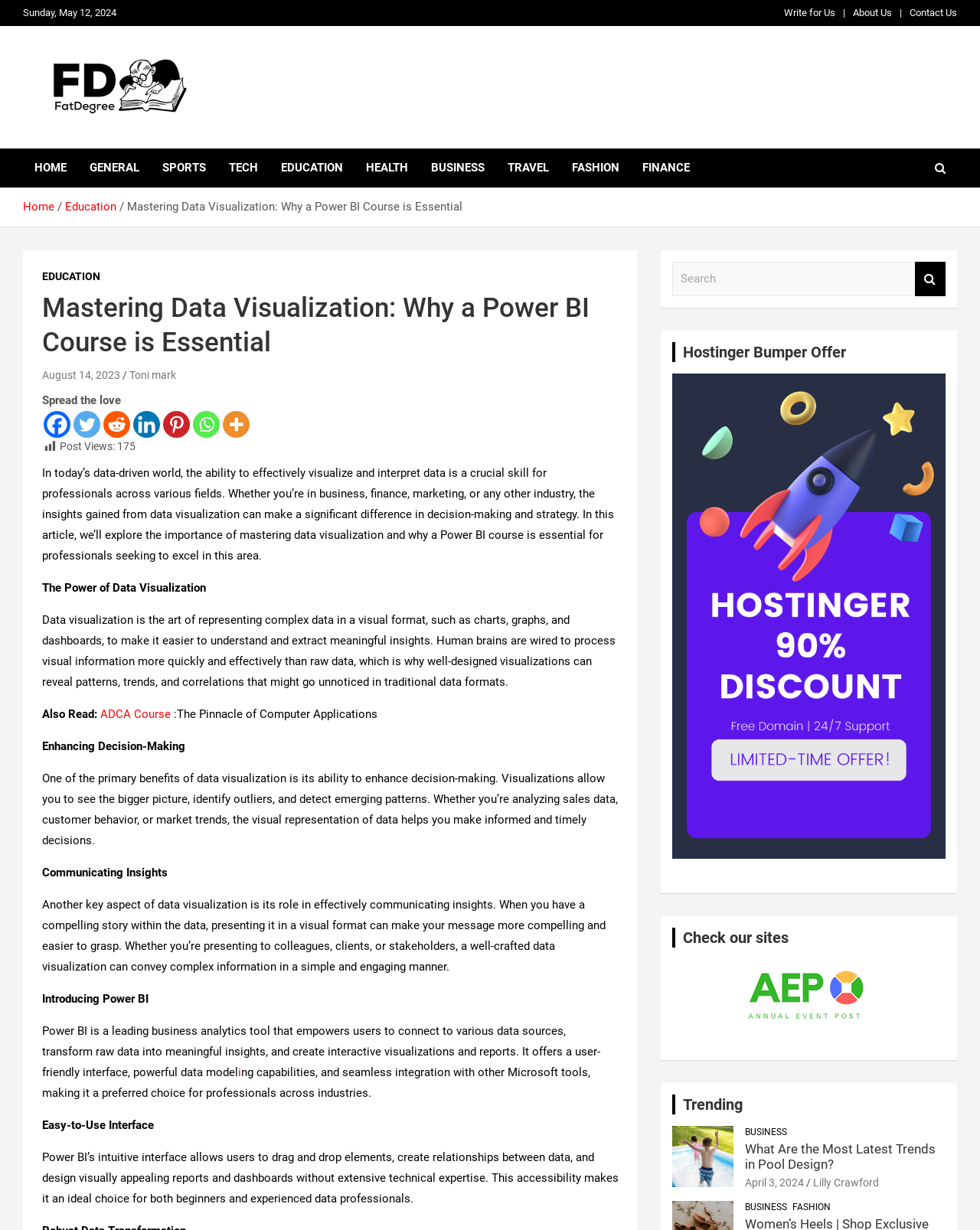Determine the bounding box coordinates of the clickable area required to perform the following instruction: "Click on the 'HOME' link". The coordinates should be represented as four float numbers between 0 and 1: [left, top, right, bottom].

[0.023, 0.121, 0.08, 0.153]